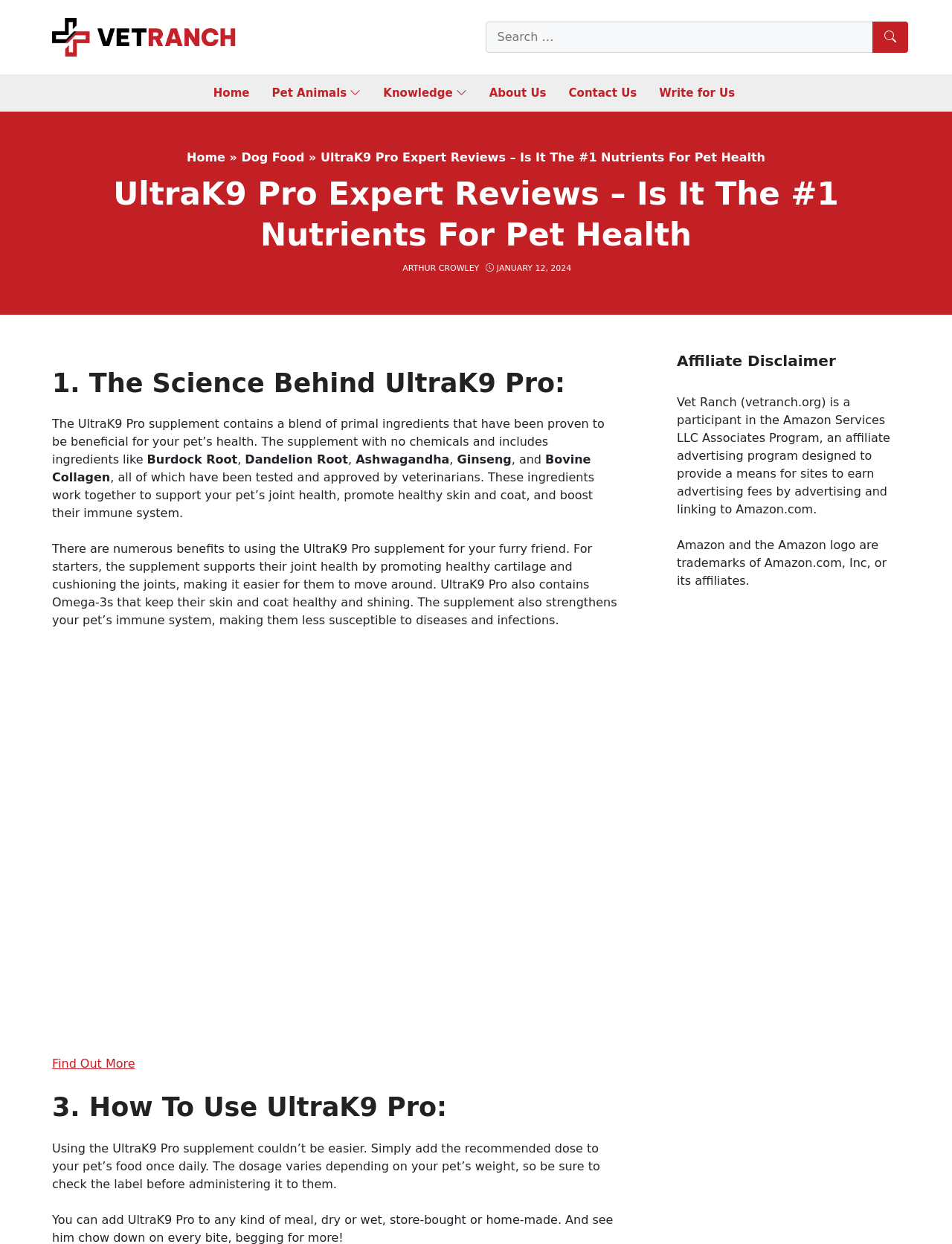Who is the author of the article?
Using the image, elaborate on the answer with as much detail as possible.

The author's name is mentioned in the link 'ARTHUR CROWLEY' which is located below the heading 'UltraK9 Pro Expert Reviews – Is It The #1 Nutrients For Pet Health' and above the time stamp 'JANUARY 12, 2024'.